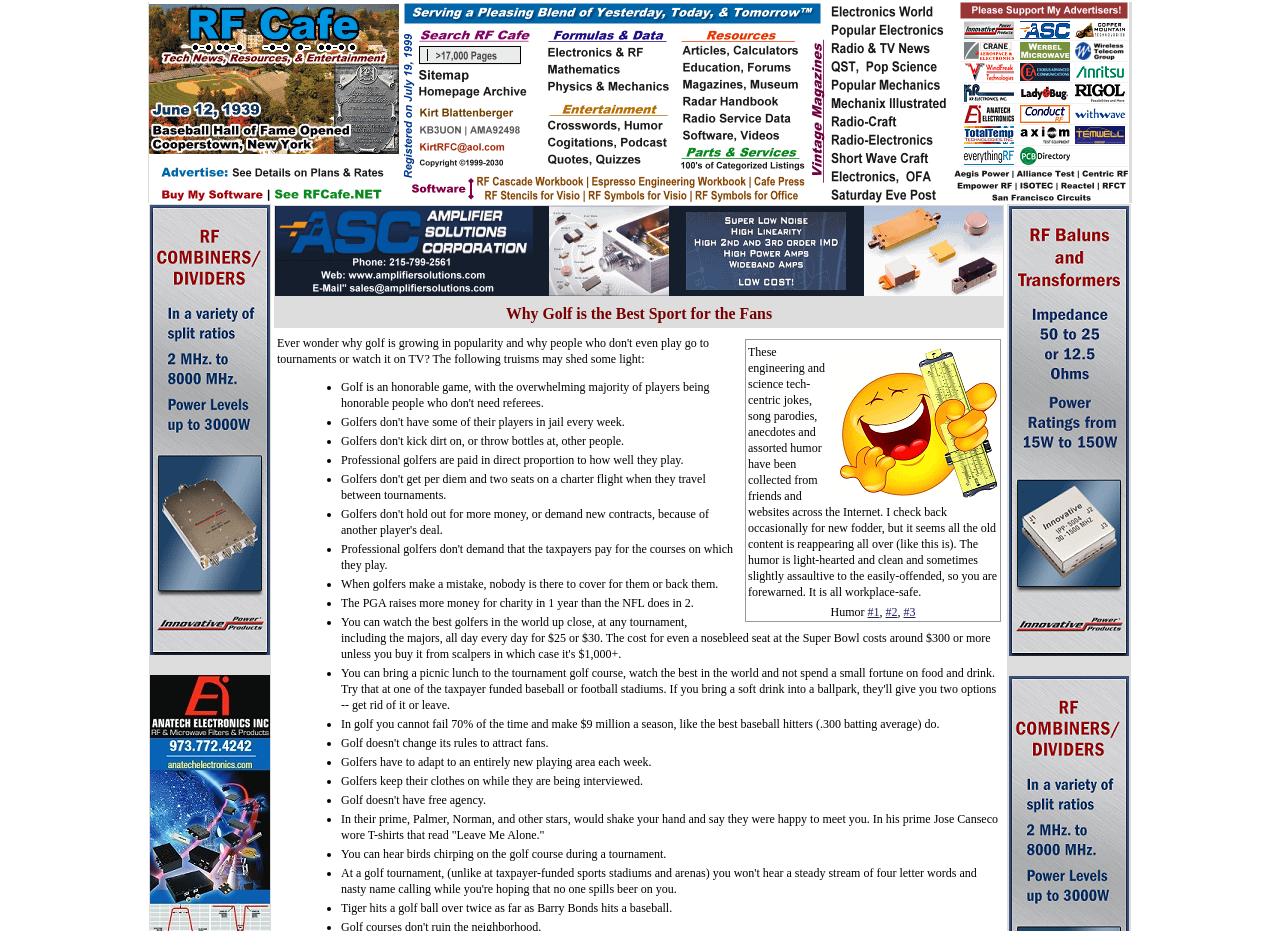Examine the image and give a thorough answer to the following question:
What is the purpose of the image at the top of the webpage?

The image at the top of the webpage contains the text 'Thank you for visiting RF Cafe!' which suggests that its purpose is to thank visitors for visiting the website.